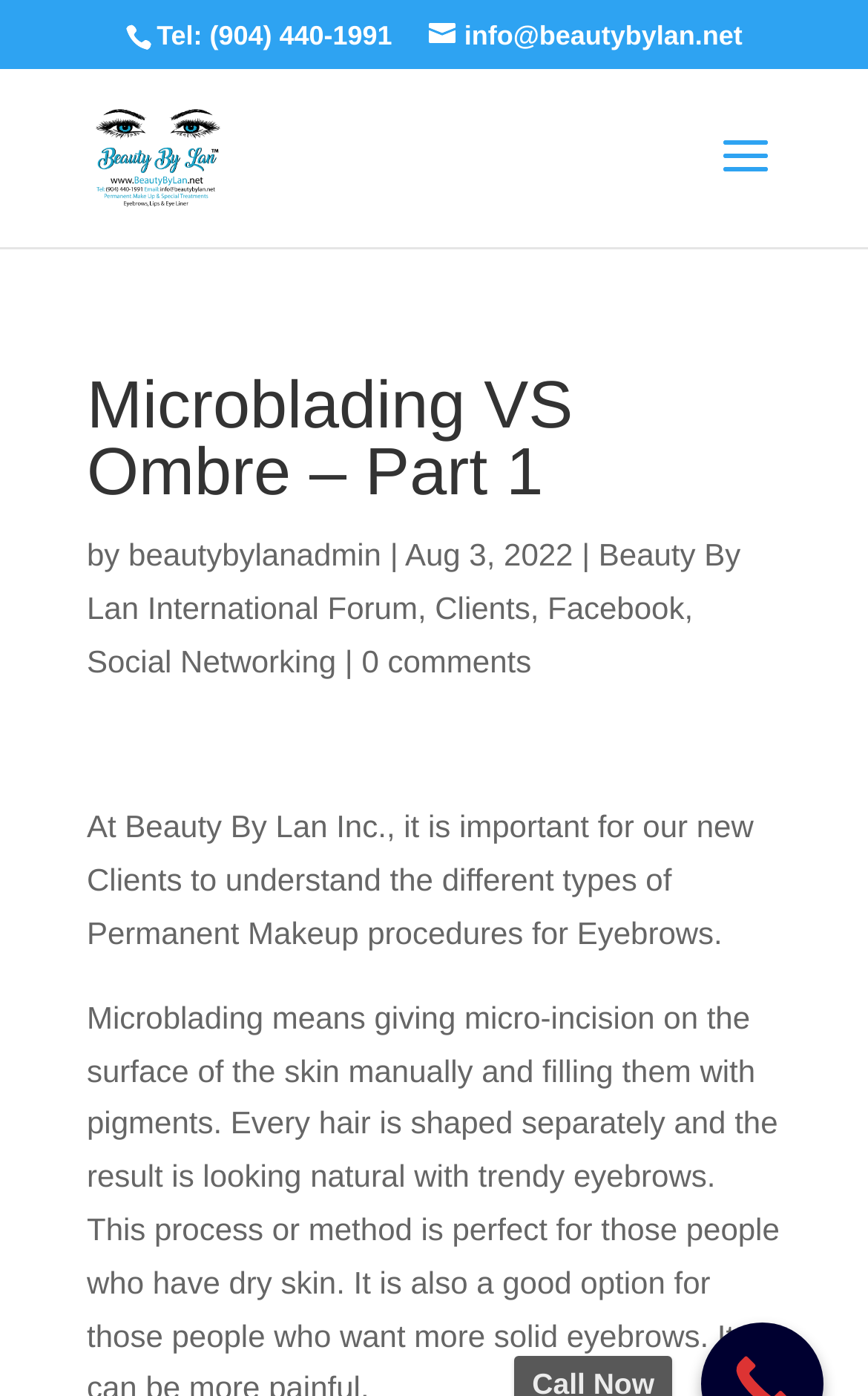Given the description "Clients", determine the bounding box of the corresponding UI element.

[0.501, 0.422, 0.611, 0.448]